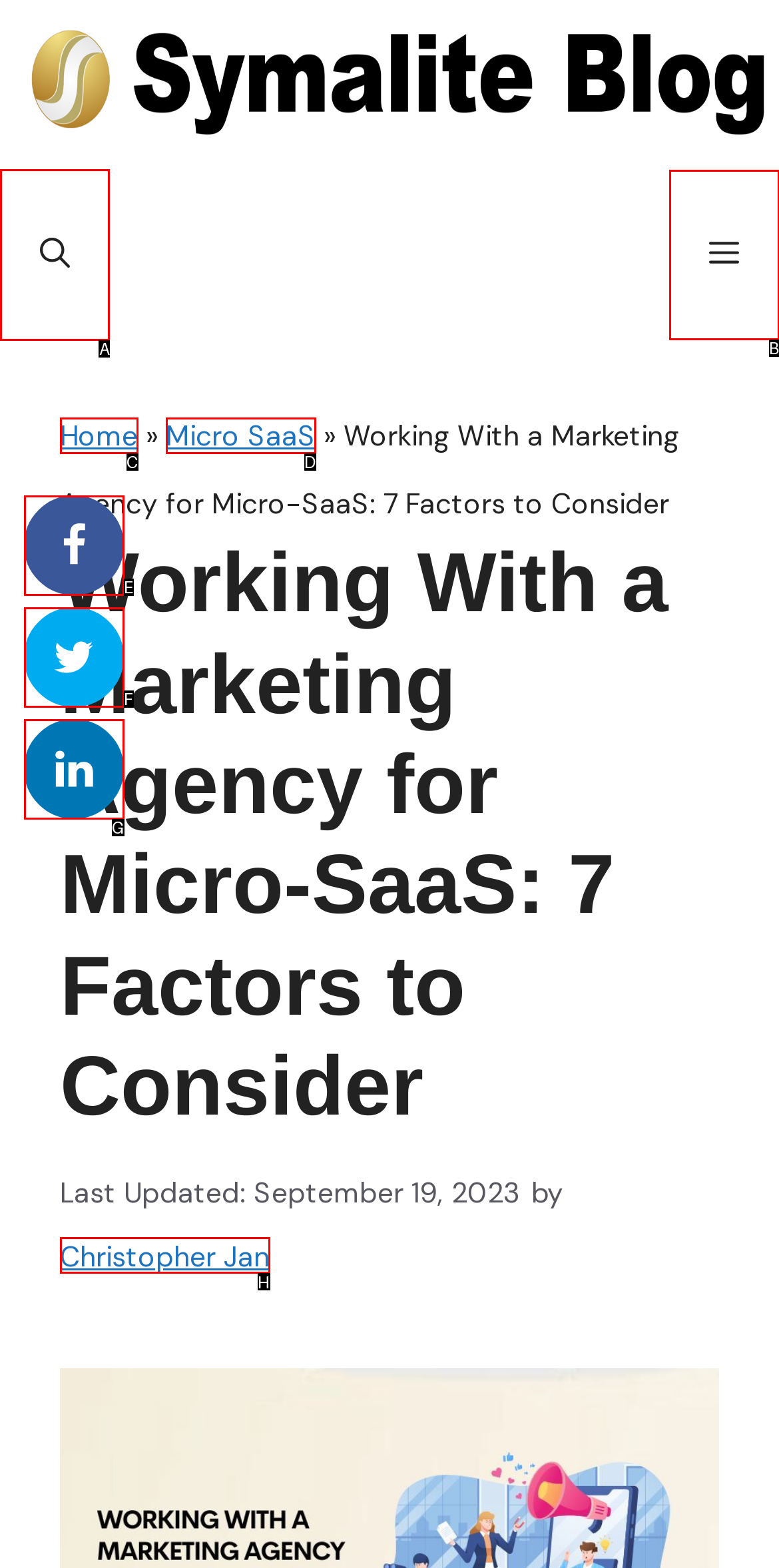Tell me which one HTML element I should click to complete the following task: Search using the search bar Answer with the option's letter from the given choices directly.

A